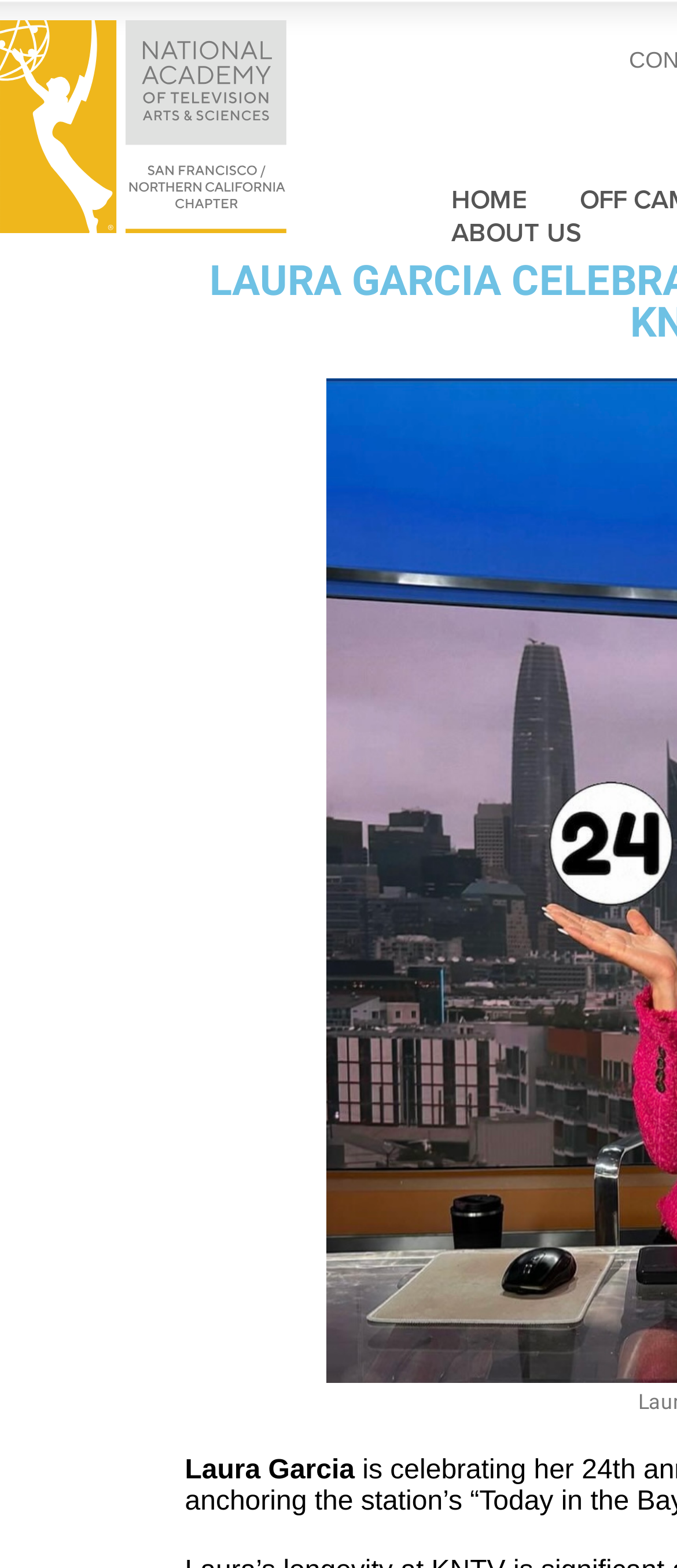Extract the bounding box coordinates of the UI element described: "Made with". Provide the coordinates in the format [left, top, right, bottom] with values ranging from 0 to 1.

None